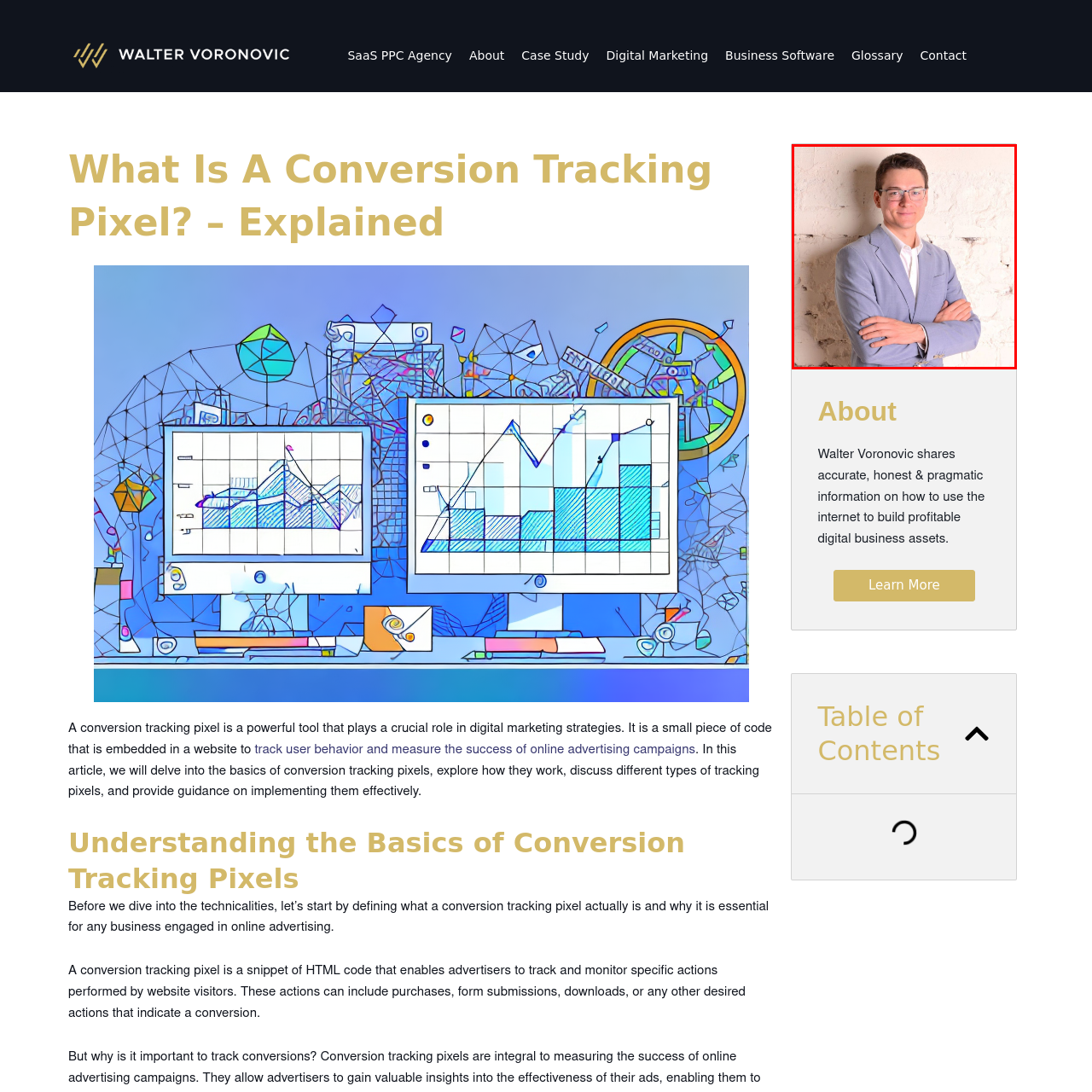Study the image surrounded by the red bounding box and respond as thoroughly as possible to the following question, using the image for reference: What is the color of the backdrop?

The image features a textured white wall as the backdrop, which adds a subtle touch to the overall composition and provides a clean and neutral background for Walter Voronovic.